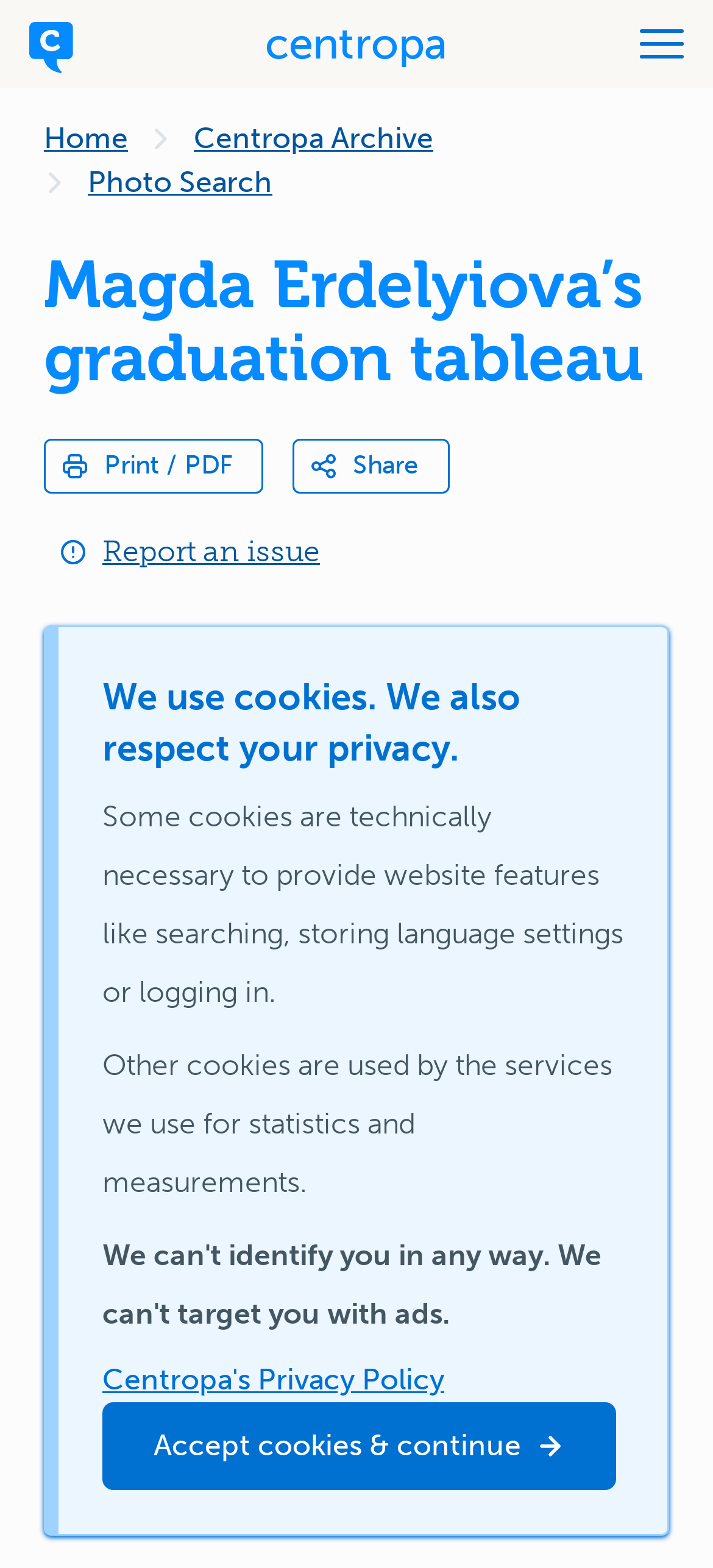Find the bounding box coordinates of the clickable region needed to perform the following instruction: "go to home page". The coordinates should be provided as four float numbers between 0 and 1, i.e., [left, top, right, bottom].

[0.041, 0.009, 0.103, 0.047]